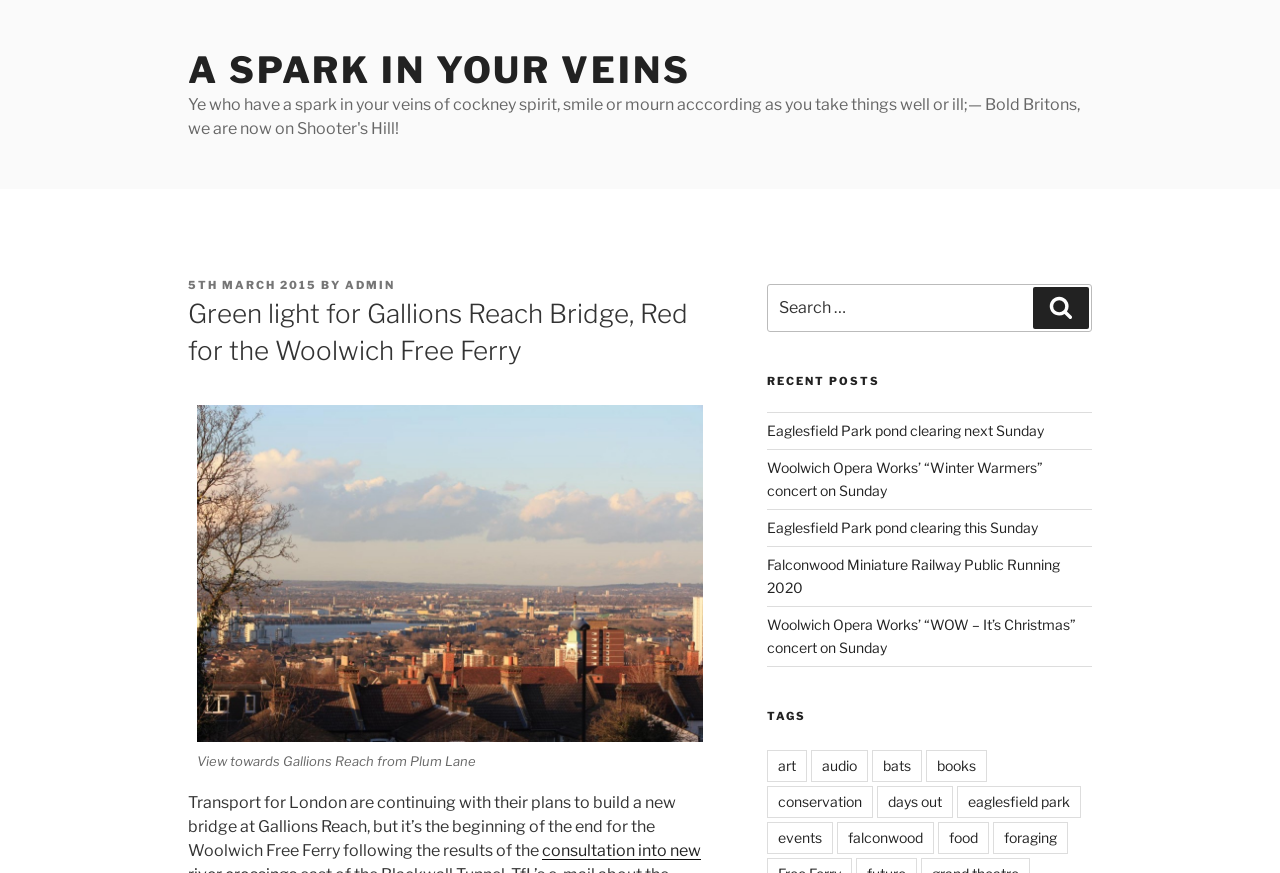Can you show the bounding box coordinates of the region to click on to complete the task described in the instruction: "Check the image of View towards Gallions Reach from Plum Lane"?

[0.154, 0.463, 0.549, 0.849]